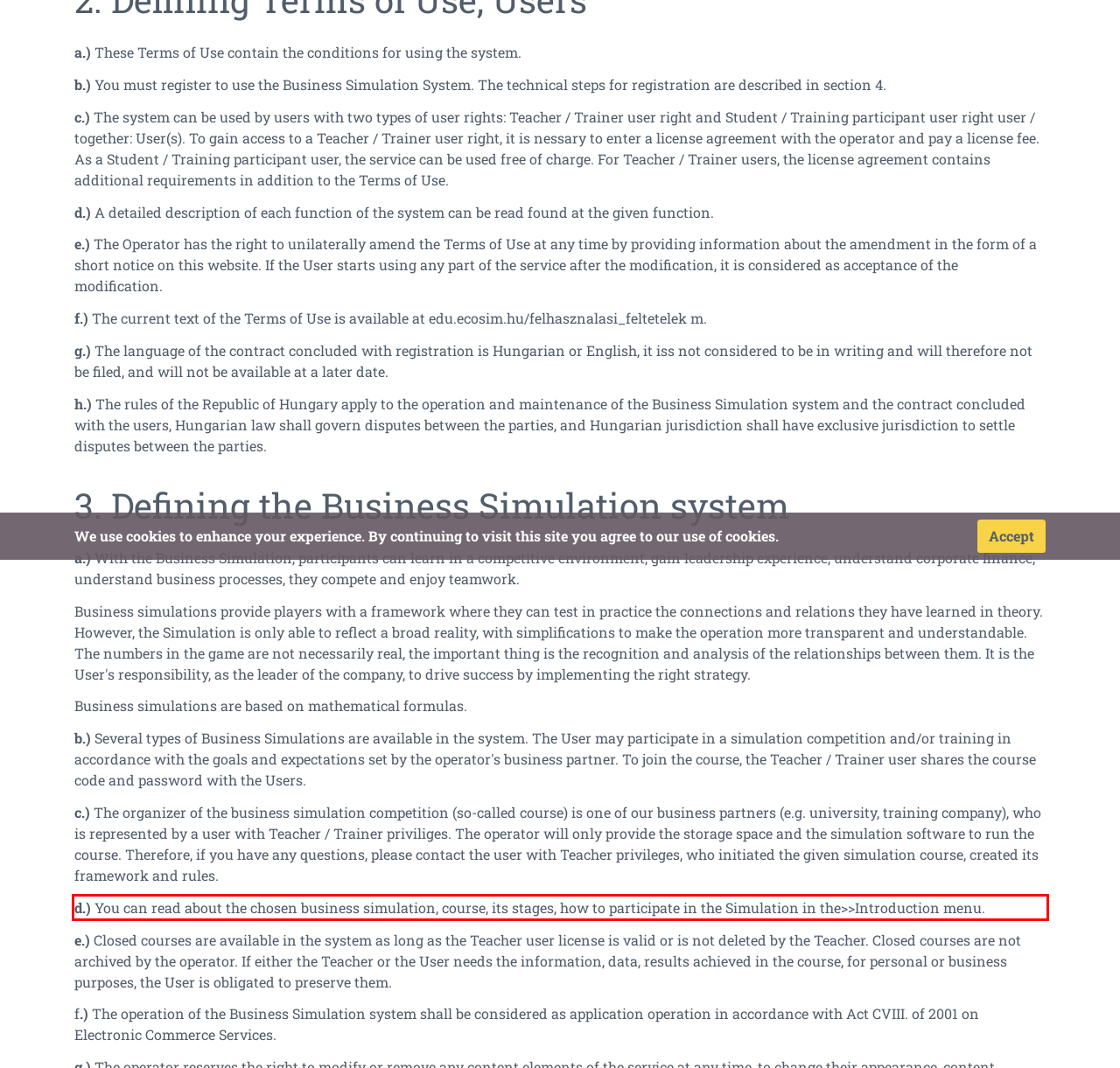Observe the screenshot of the webpage, locate the red bounding box, and extract the text content within it.

d.) You can read about the chosen business simulation, course, its stages, how to participate in the Simulation in the>>Introduction menu.